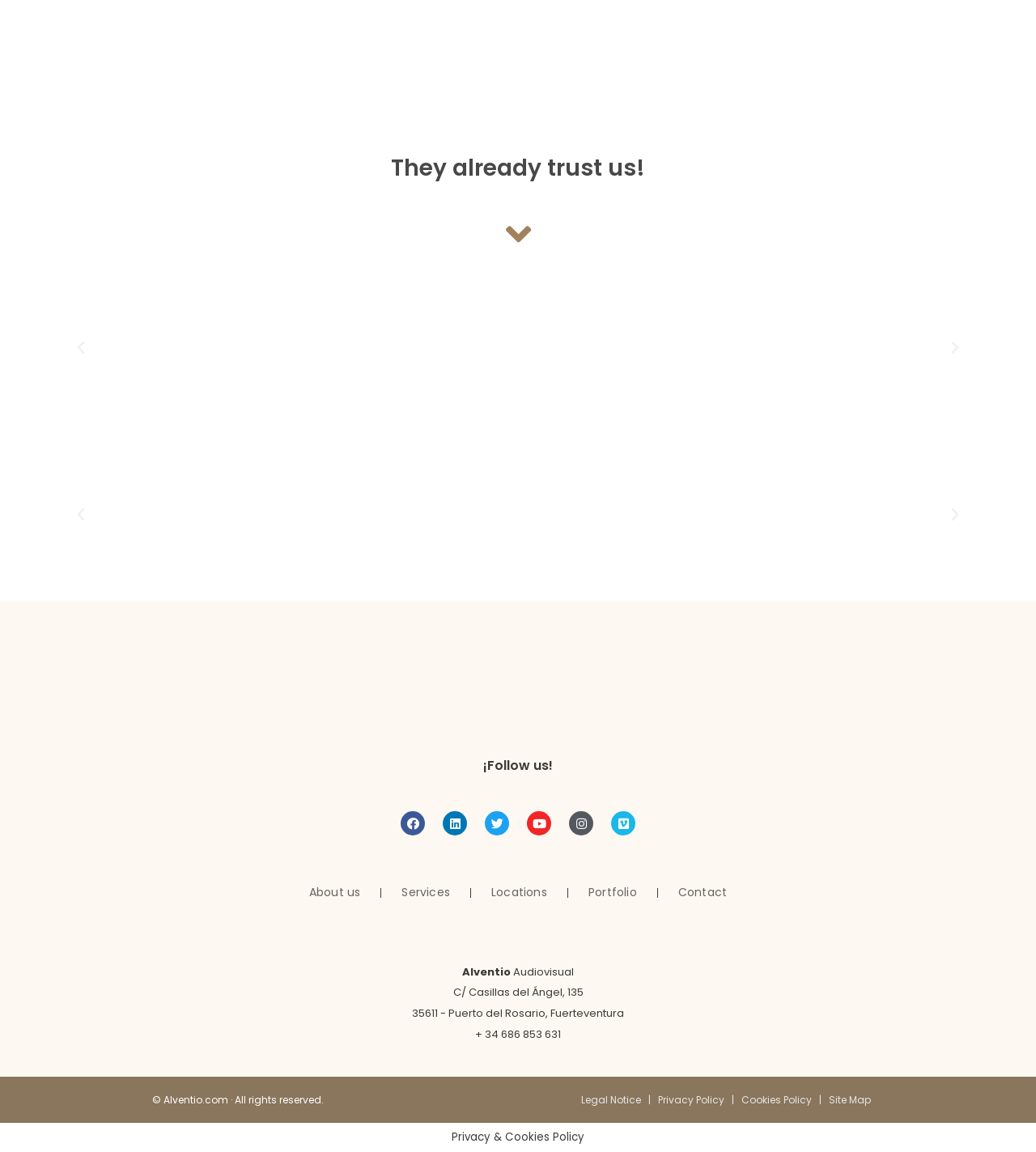Determine the bounding box coordinates for the element that should be clicked to follow this instruction: "Read our legal notice". The coordinates should be given as four float numbers between 0 and 1, in the format [left, top, right, bottom].

[0.561, 0.949, 0.619, 0.961]